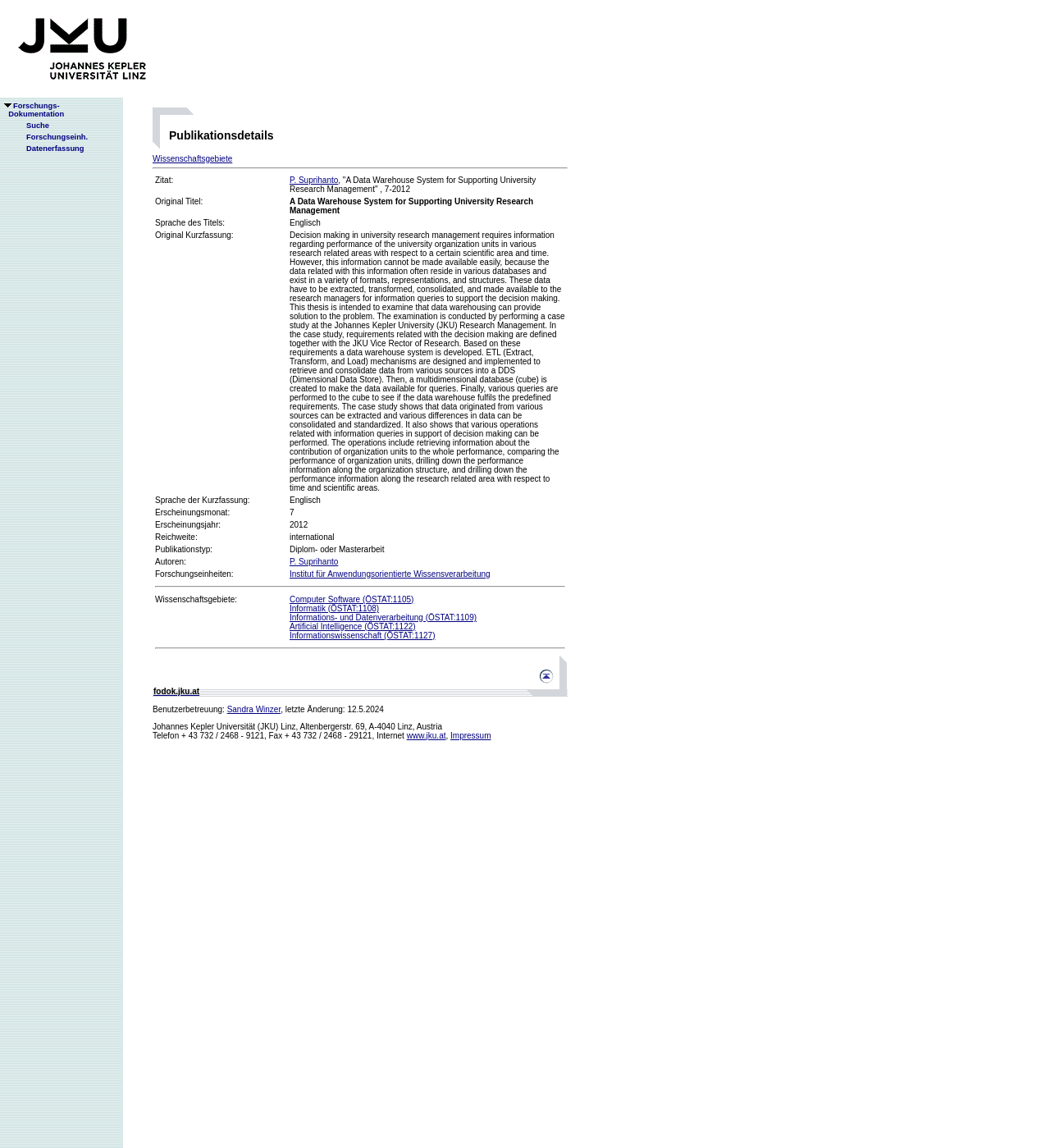Using the description "Research", predict the bounding box of the relevant HTML element.

None